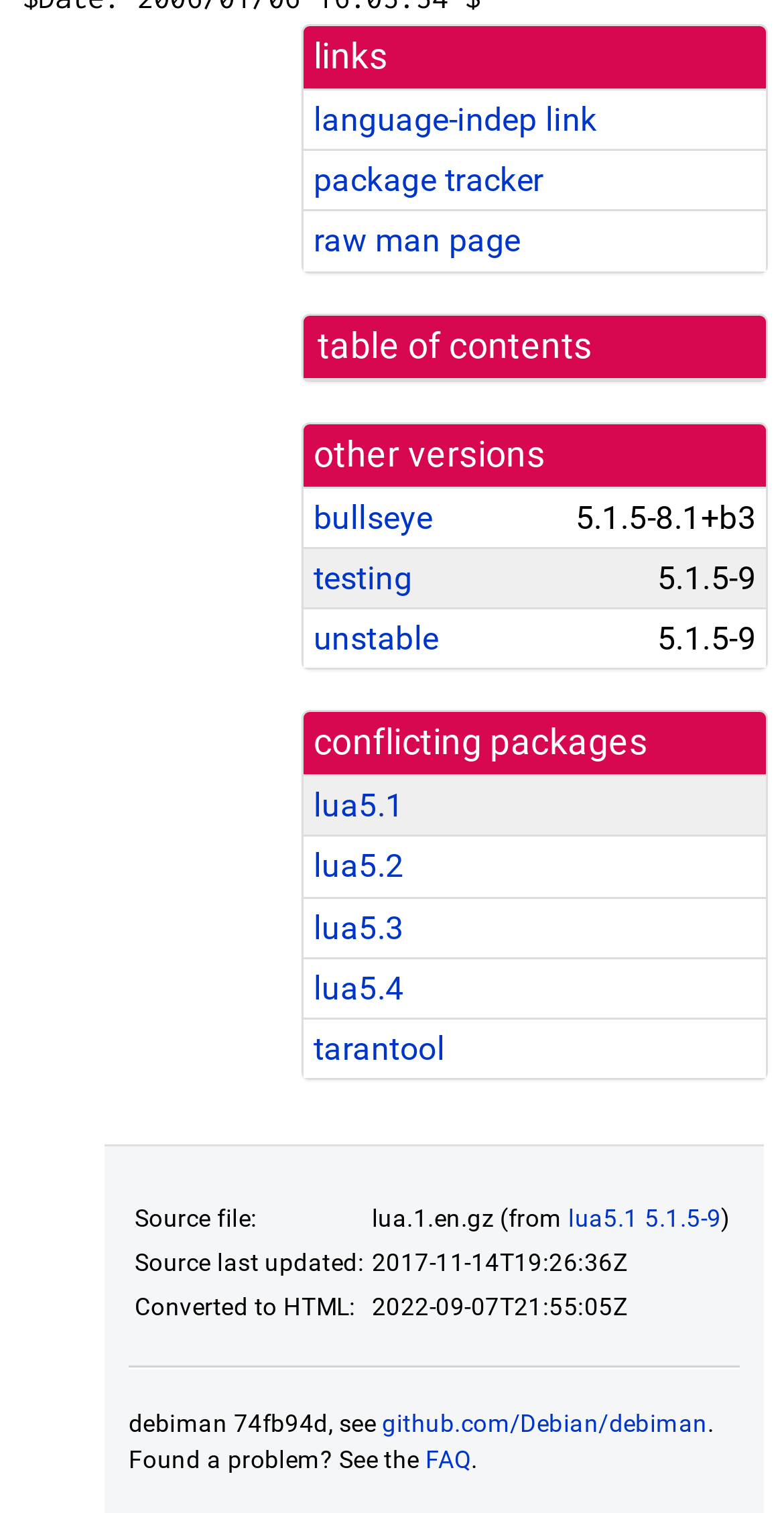When was the source file last updated?
Please provide a comprehensive answer based on the details in the screenshot.

I looked at the table with the 'Source last updated:' column and found the date and time '2017-11-14T19:26:36Z'.